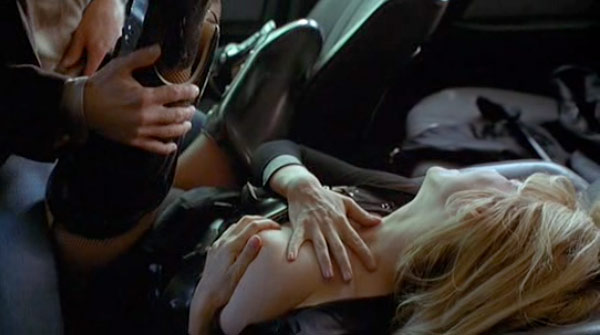Answer the question below in one word or phrase:
What is the theme of J.G. Ballard's novel 'Crash' explored in the image?

Relationship between technology, sexuality, and human connection